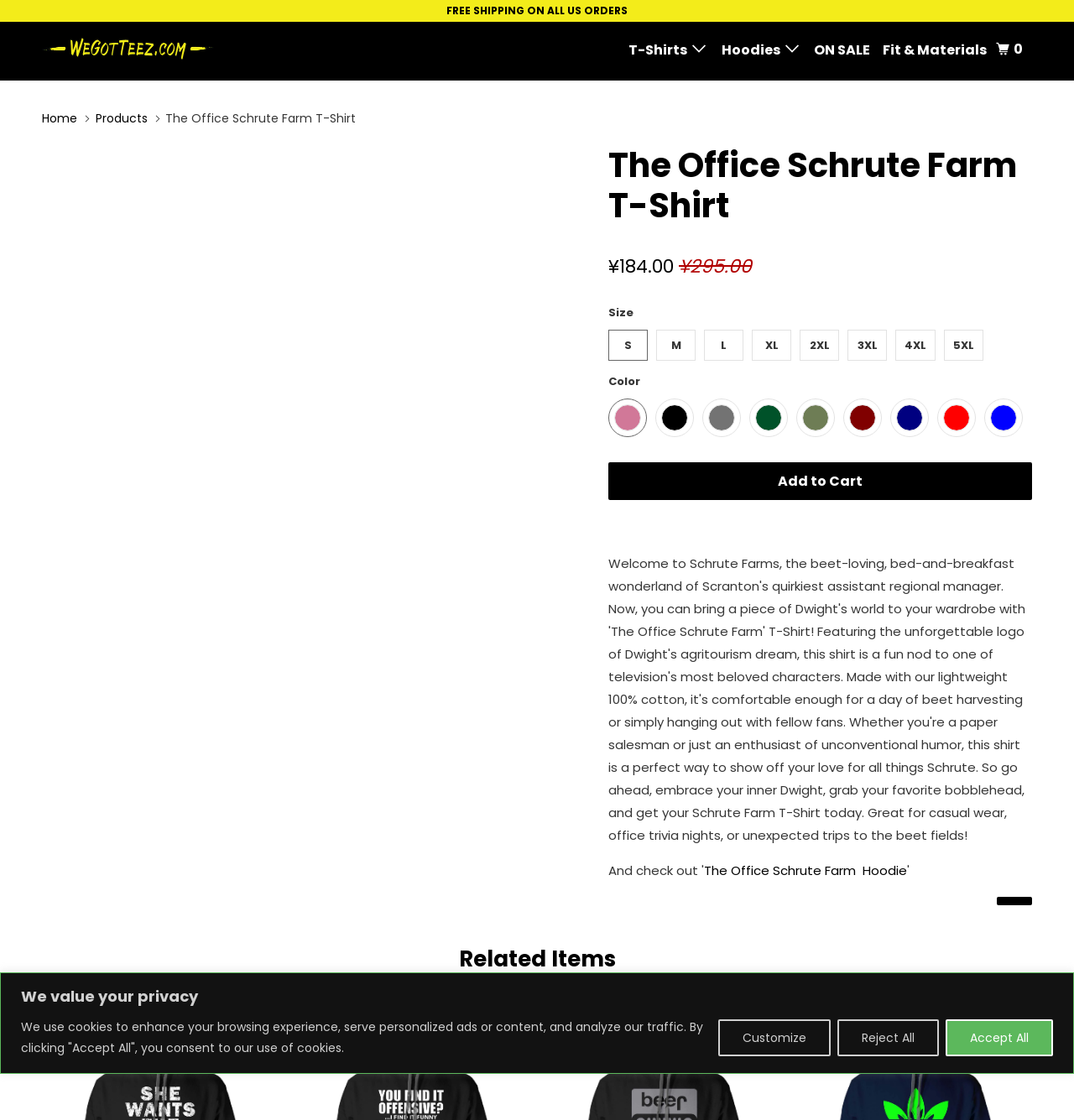Please find the bounding box coordinates of the element that you should click to achieve the following instruction: "Click the 'We Got Teez' link". The coordinates should be presented as four float numbers between 0 and 1: [left, top, right, bottom].

[0.039, 0.022, 0.199, 0.064]